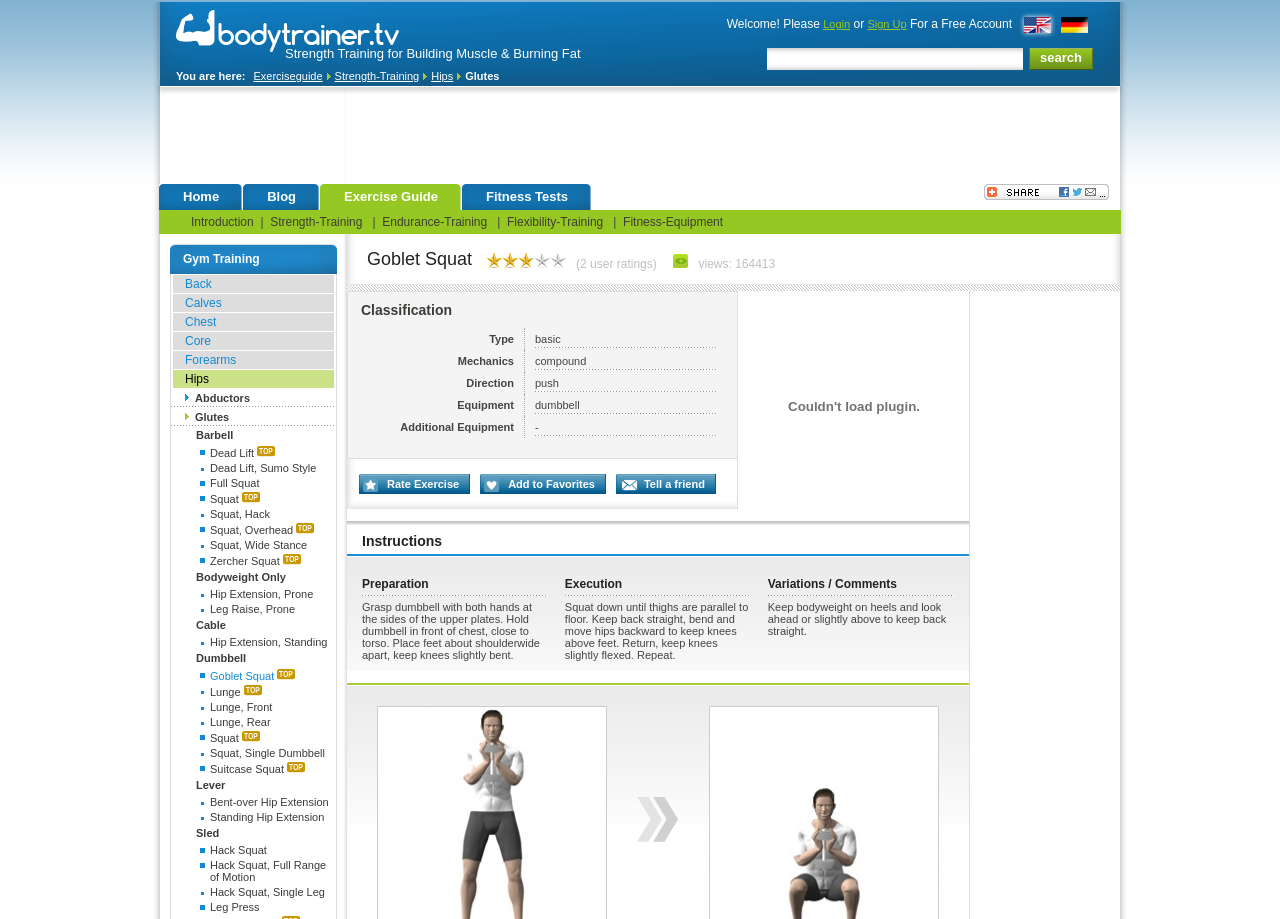Please provide a one-word or short phrase answer to the question:
What type of equipment is used for the 'Goblet Squat' exercise?

Dumbbell